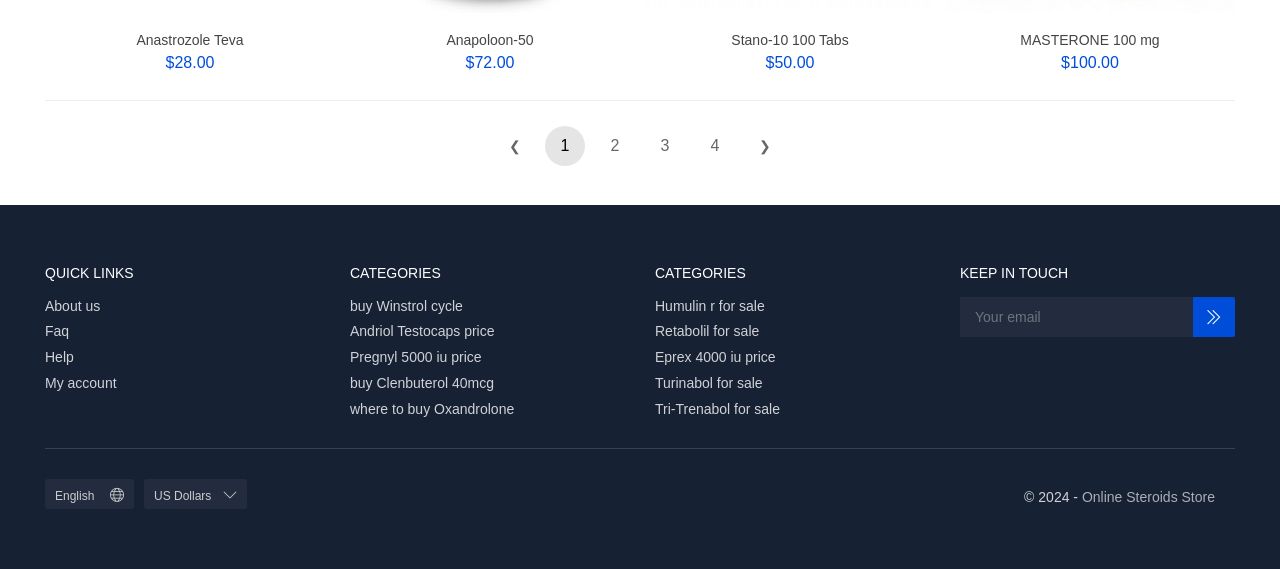Could you indicate the bounding box coordinates of the region to click in order to complete this instruction: "Get help".

[0.035, 0.612, 0.072, 0.643]